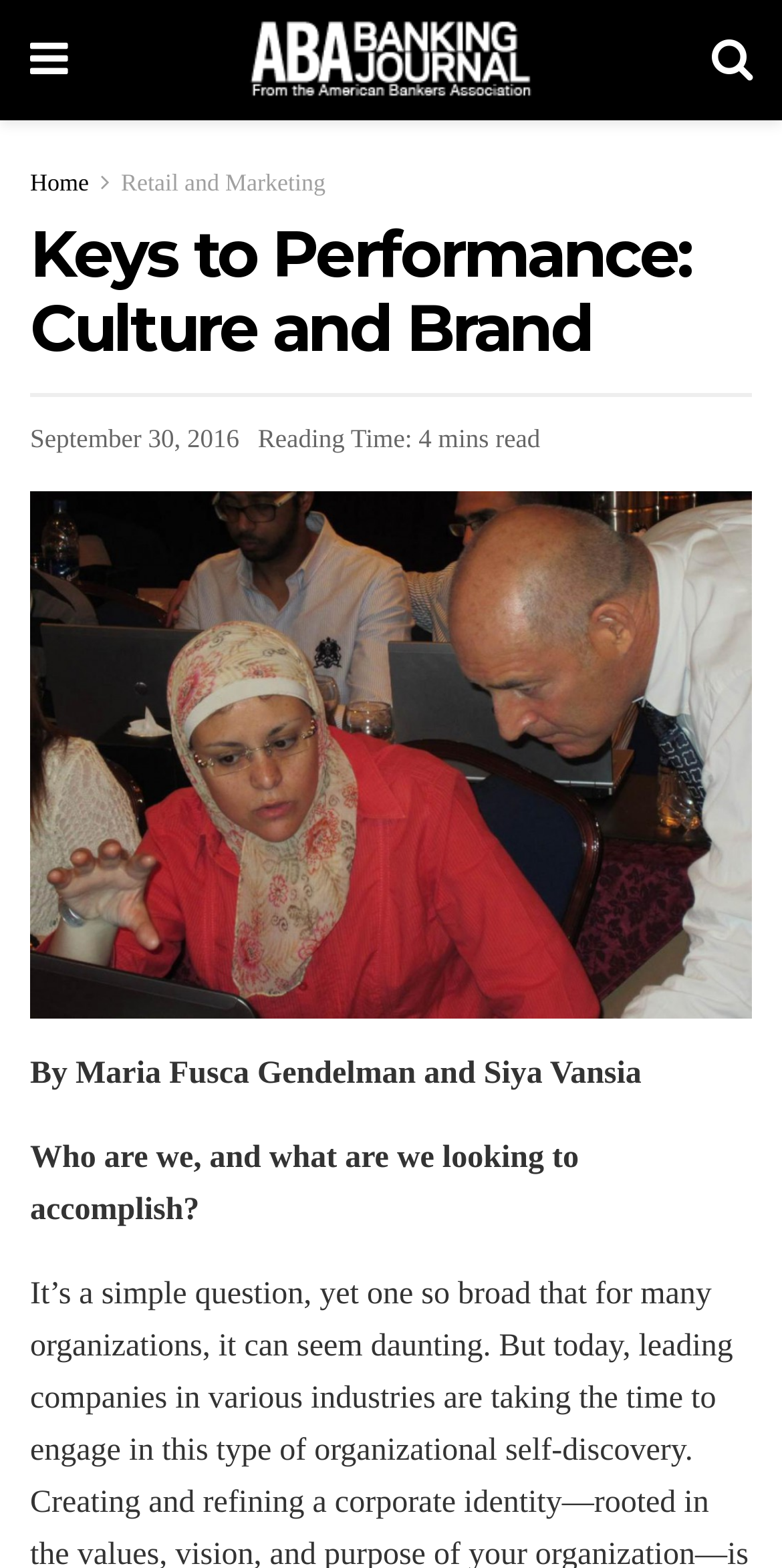Illustrate the webpage's structure and main components comprehensively.

The webpage is about the importance of culture and brand for banks, with a focus on investing in and prioritizing these concepts. At the top left of the page, there is a link with a Facebook icon, followed by a link with a Twitter icon on the top right. Below these icons, there is a navigation menu with links to "Home" and "Retail and Marketing". 

The main heading, "Keys to Performance: Culture and Brand", is centered at the top of the page. Below the heading, there is a link to the publication date, "September 30, 2016", and a note indicating that the article takes 4 minutes to read. 

The main content of the article starts below, with a link that spans the entire width of the page. The authors of the article, Maria Fusca Gendelman and Siya Vansia, are credited below. The article begins with a question, "Who are we, and what are we looking to accomplish?", which sets the tone for the rest of the content.